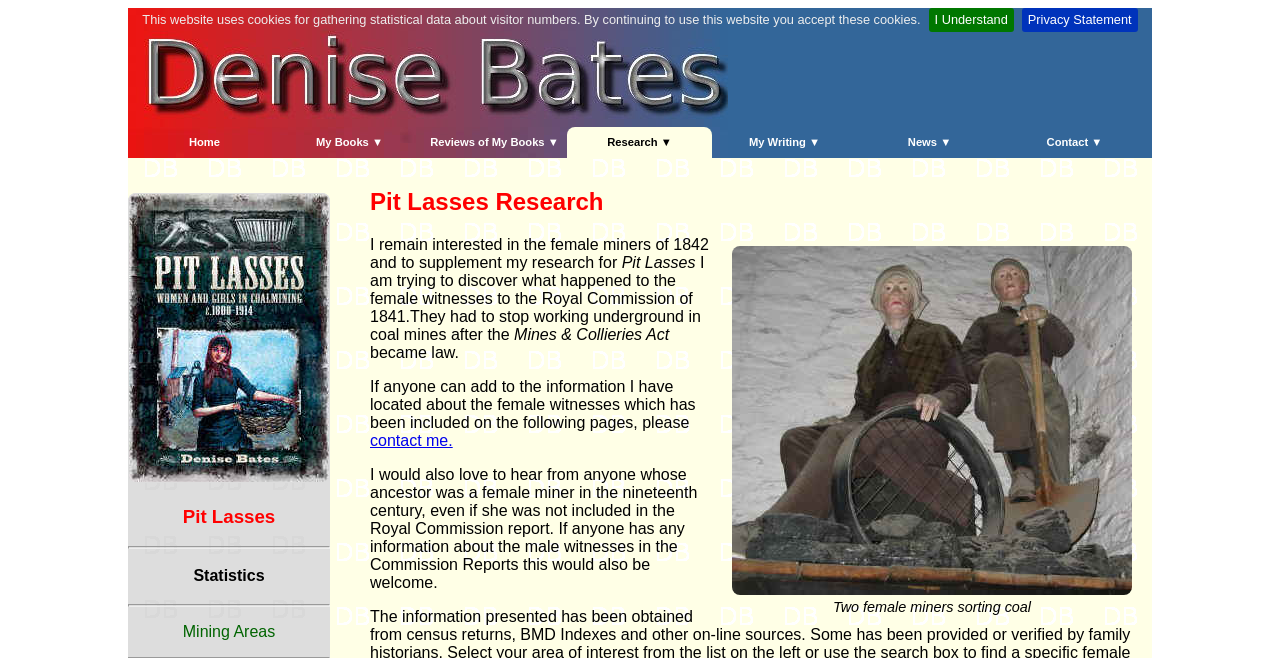Determine the bounding box coordinates of the section to be clicked to follow the instruction: "Explore 'Statistics'". The coordinates should be given as four float numbers between 0 and 1, formatted as [left, top, right, bottom].

[0.1, 0.859, 0.258, 0.893]